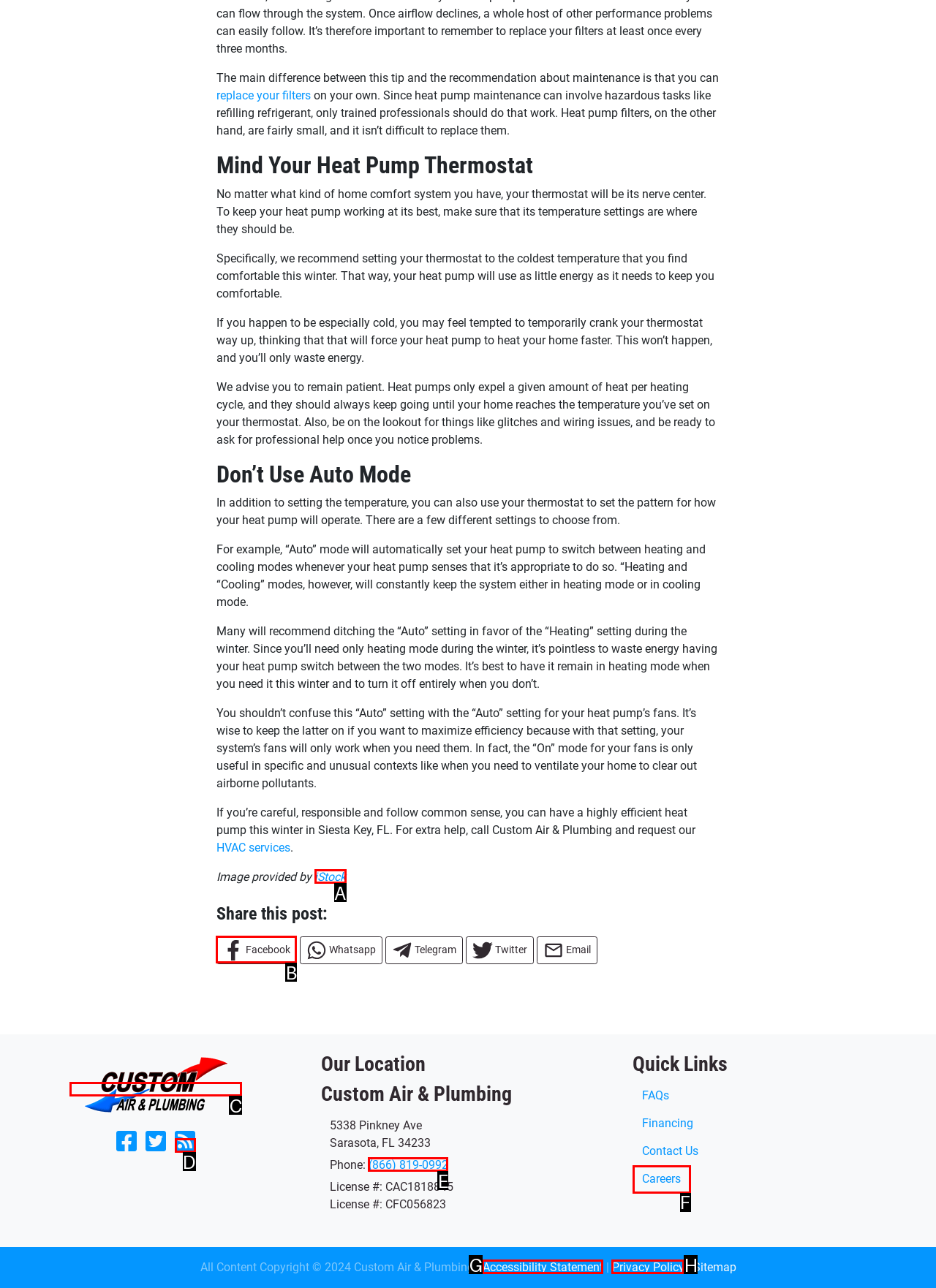Identify the letter of the correct UI element to fulfill the task: Click the 'Facebook' link from the given options in the screenshot.

B